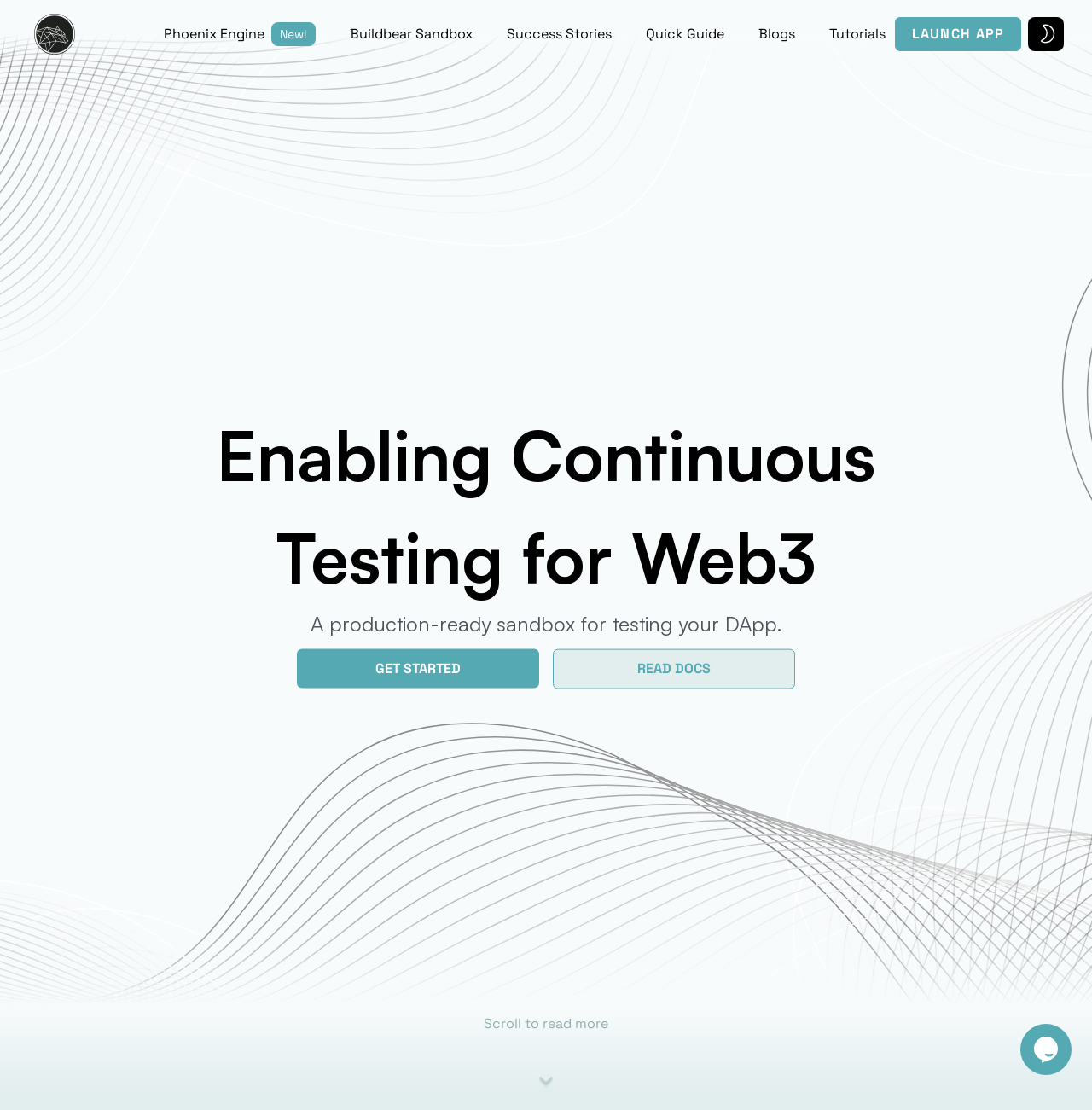Is there a chat widget on the page?
Give a thorough and detailed response to the question.

I found an iframe element with the description 'chat widget', which suggests that there is a chat widget on the page.